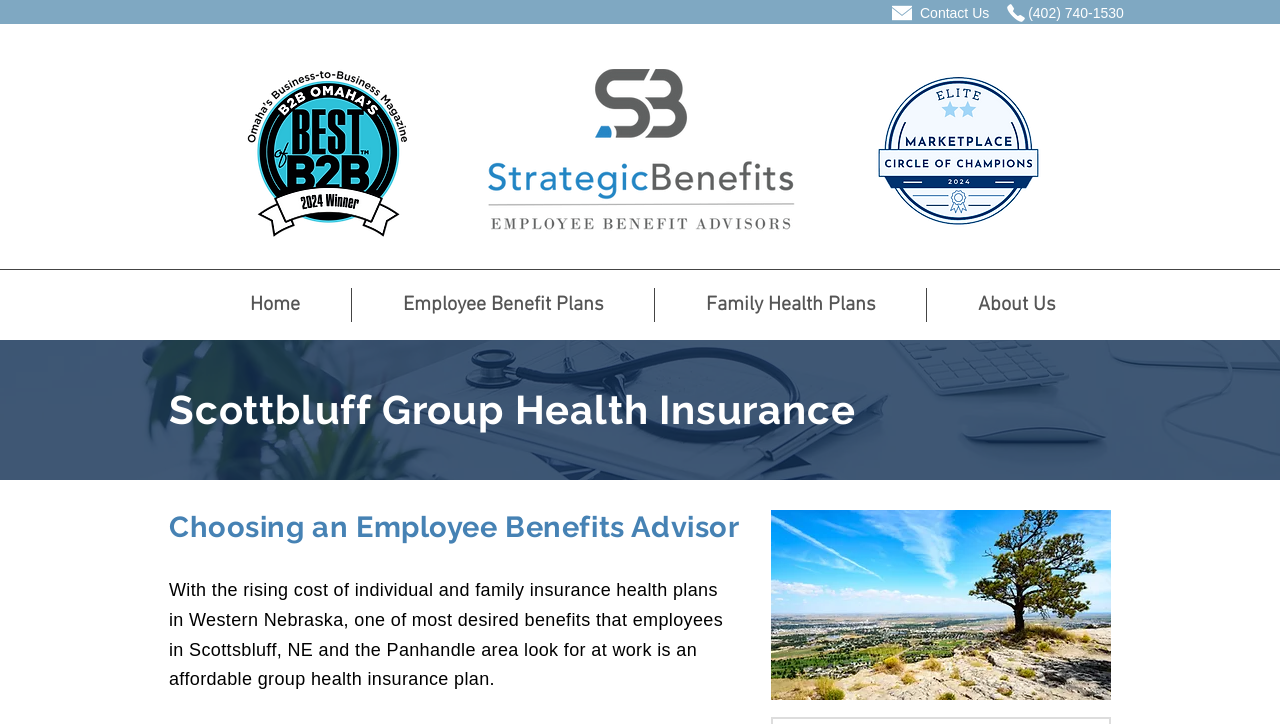Can you find and provide the main heading text of this webpage?

Scottbluff Group Health Insurance 